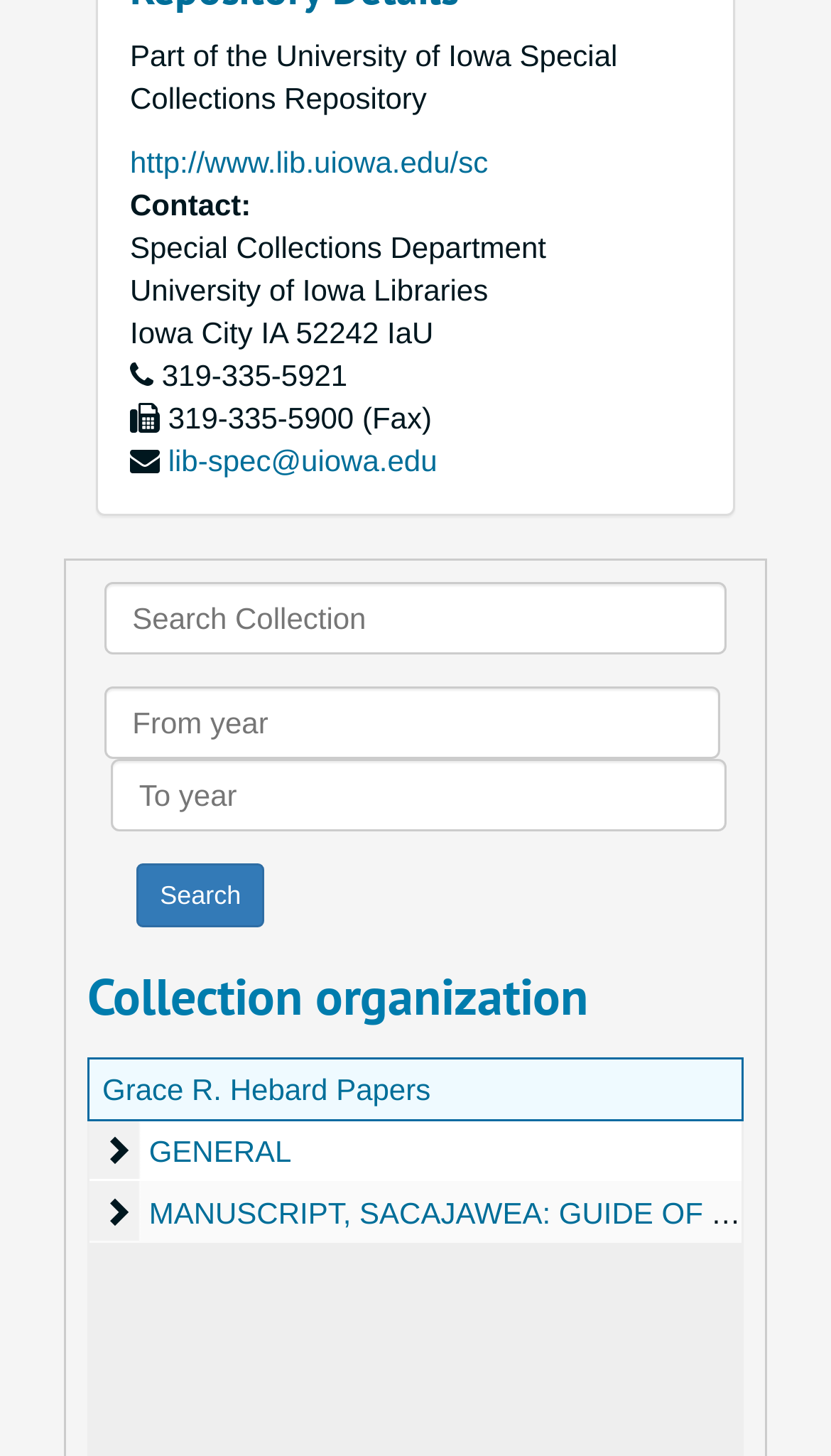Can you pinpoint the bounding box coordinates for the clickable element required for this instruction: "Contact the Special Collections Department"? The coordinates should be four float numbers between 0 and 1, i.e., [left, top, right, bottom].

[0.156, 0.129, 0.302, 0.152]